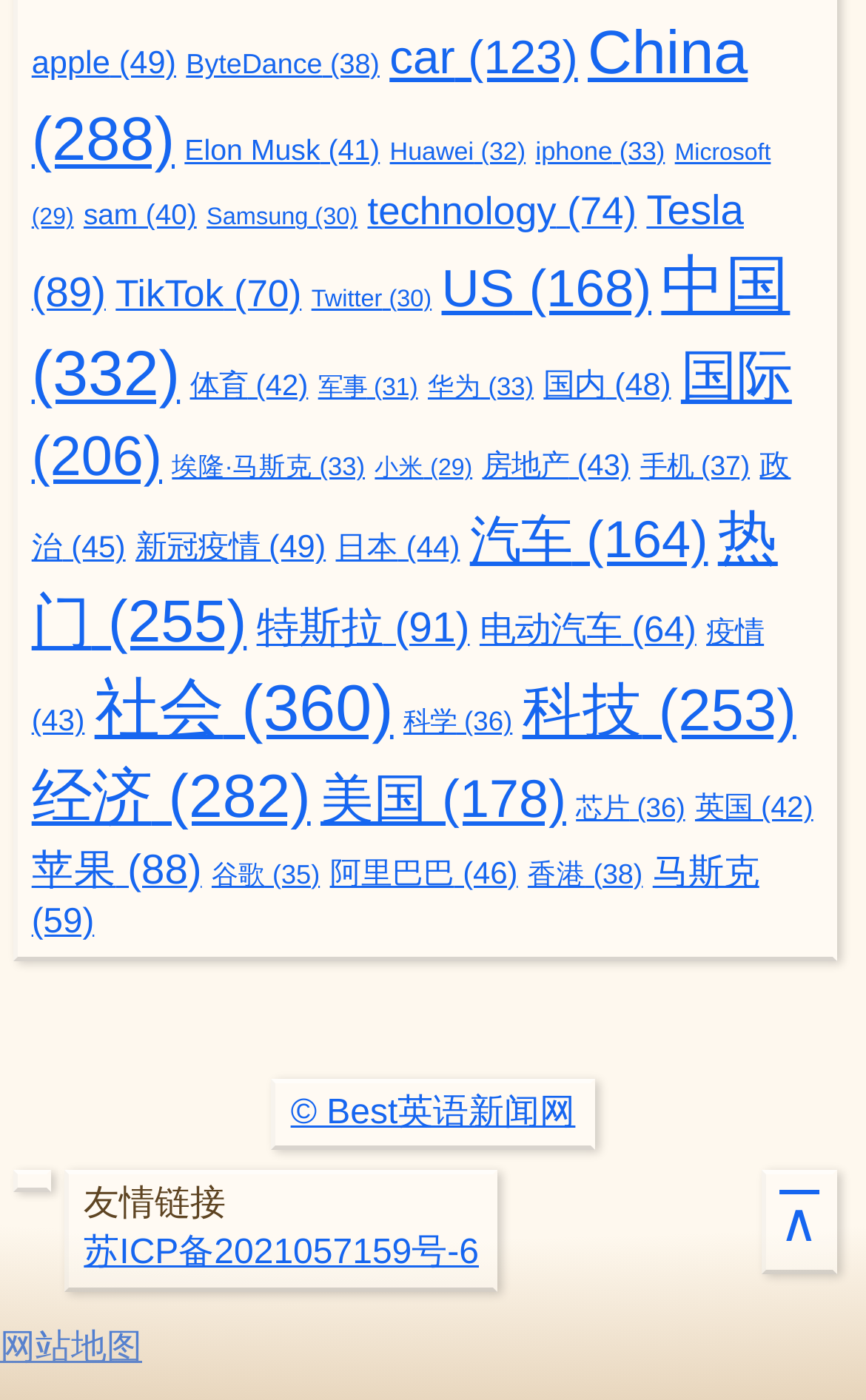Please identify the bounding box coordinates of the element that needs to be clicked to perform the following instruction: "click on apple news".

[0.036, 0.033, 0.203, 0.059]